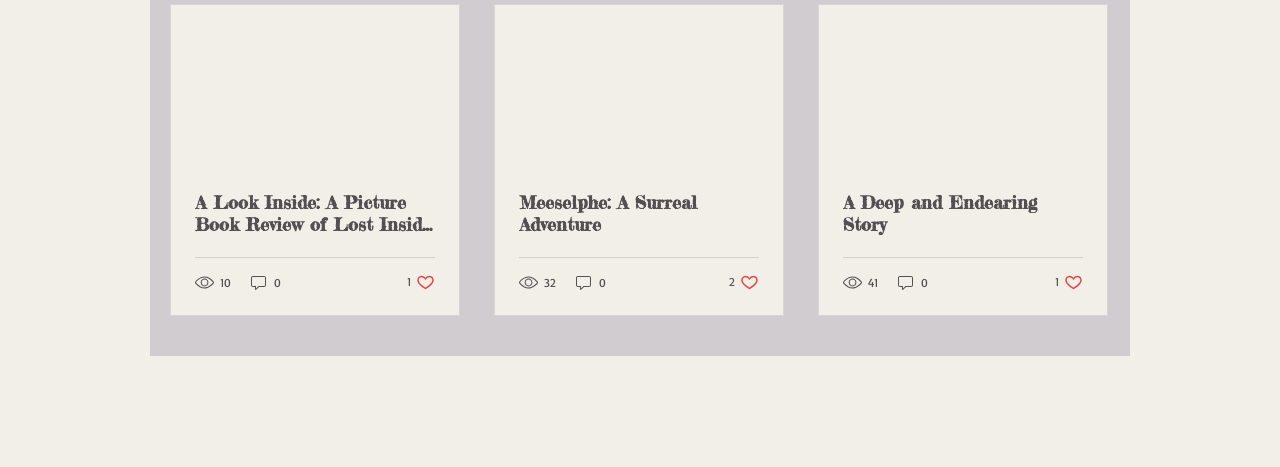Locate the bounding box coordinates of the element that needs to be clicked to carry out the instruction: "Read the article 'A Deep and Endearing Story'". The coordinates should be given as four float numbers ranging from 0 to 1, i.e., [left, top, right, bottom].

[0.659, 0.409, 0.846, 0.503]